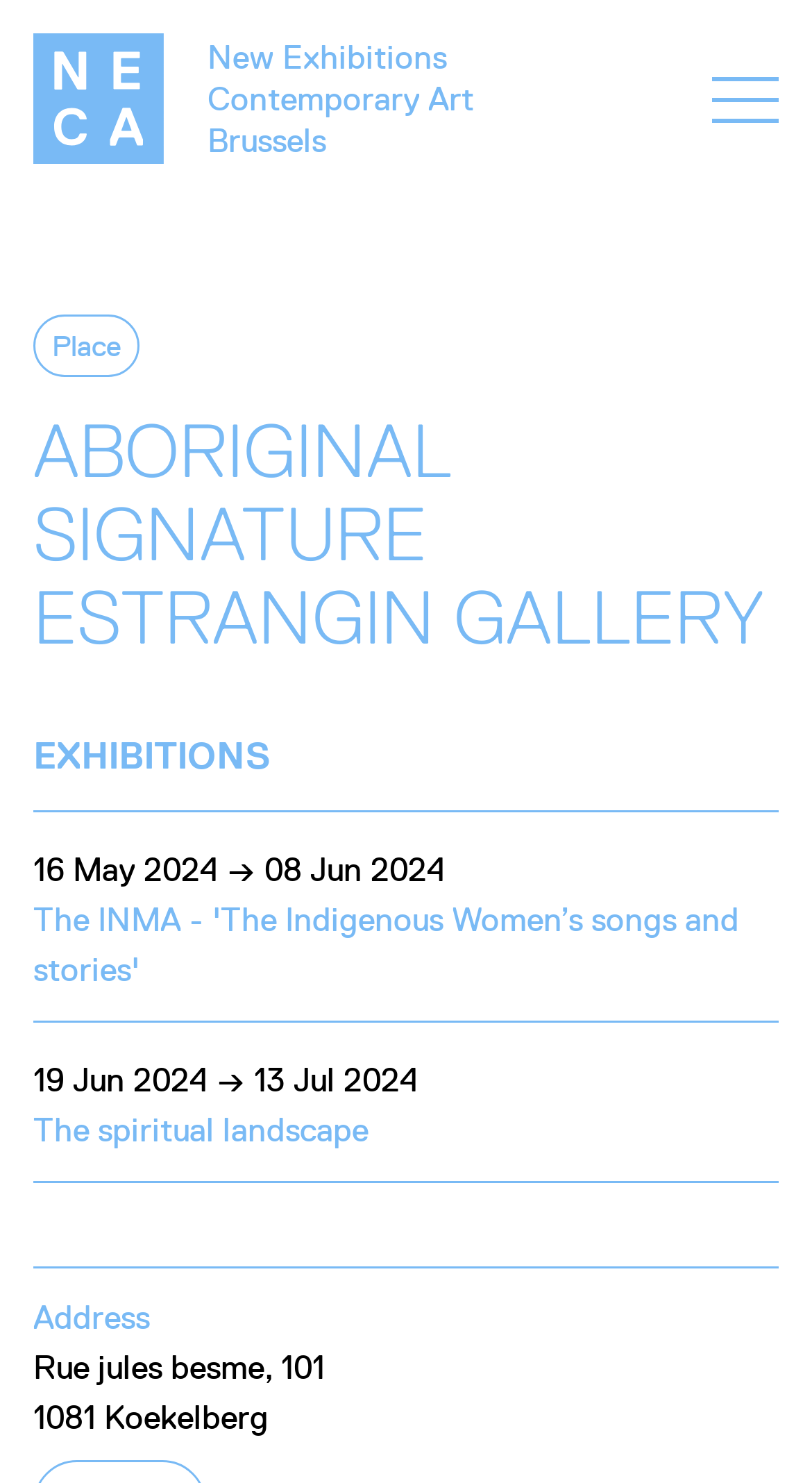What is the name of the art gallery?
Use the image to answer the question with a single word or phrase.

Estrangin Gallery